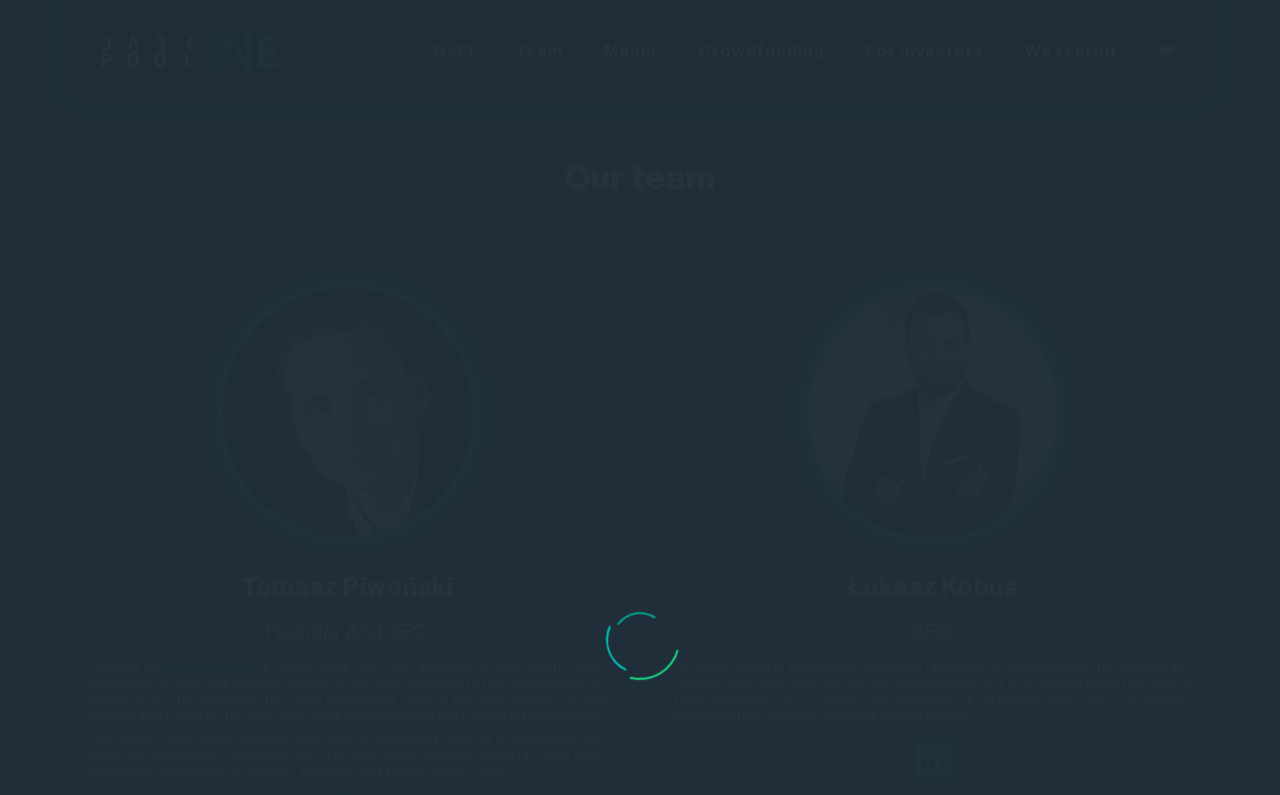Please locate the bounding box coordinates of the region I need to click to follow this instruction: "Read about Łukasz Kobus's experience".

[0.527, 0.831, 0.93, 0.907]